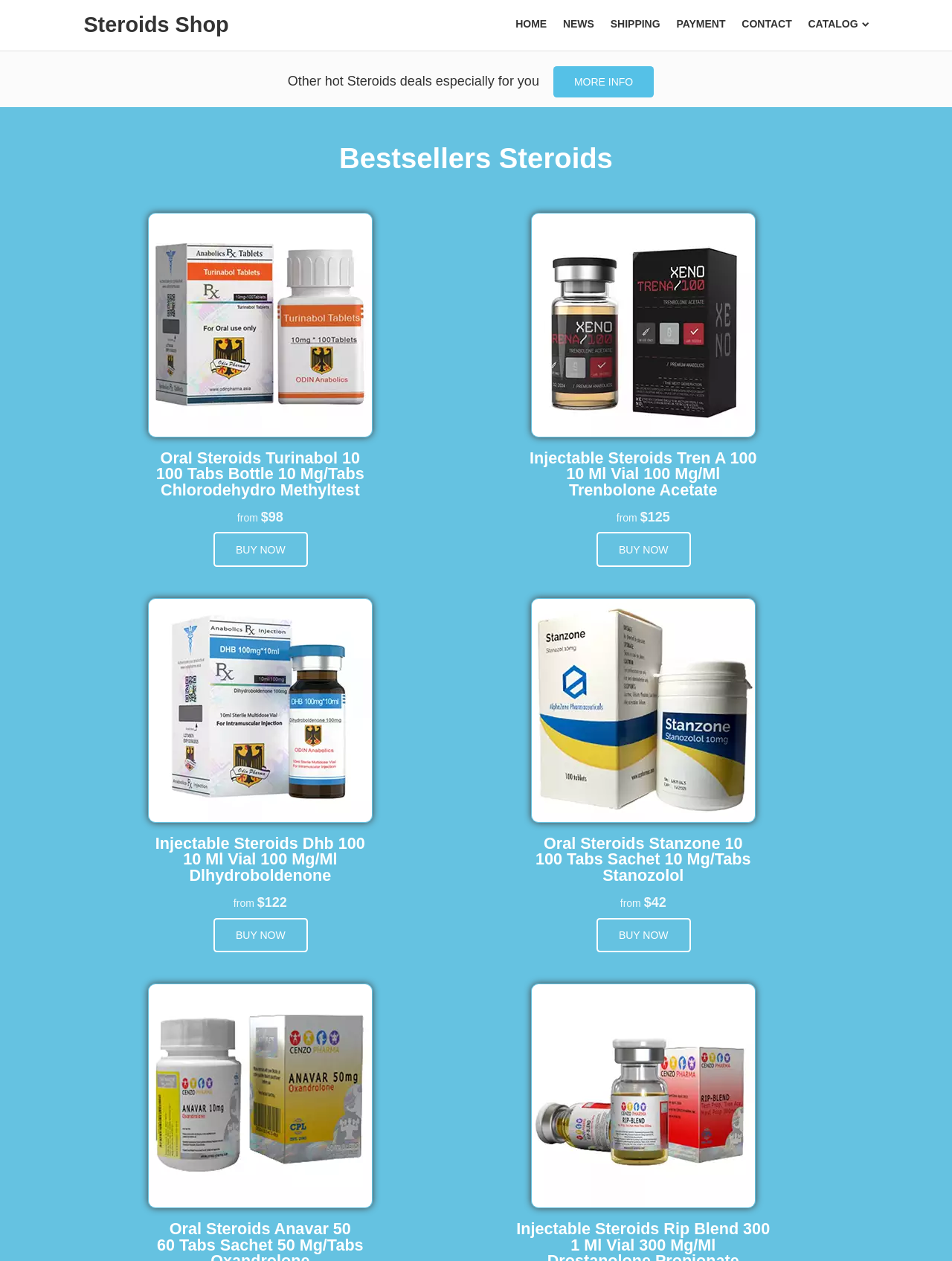Please provide a brief answer to the question using only one word or phrase: 
What is the price of Oral Steroids Turinabol 10?

$98